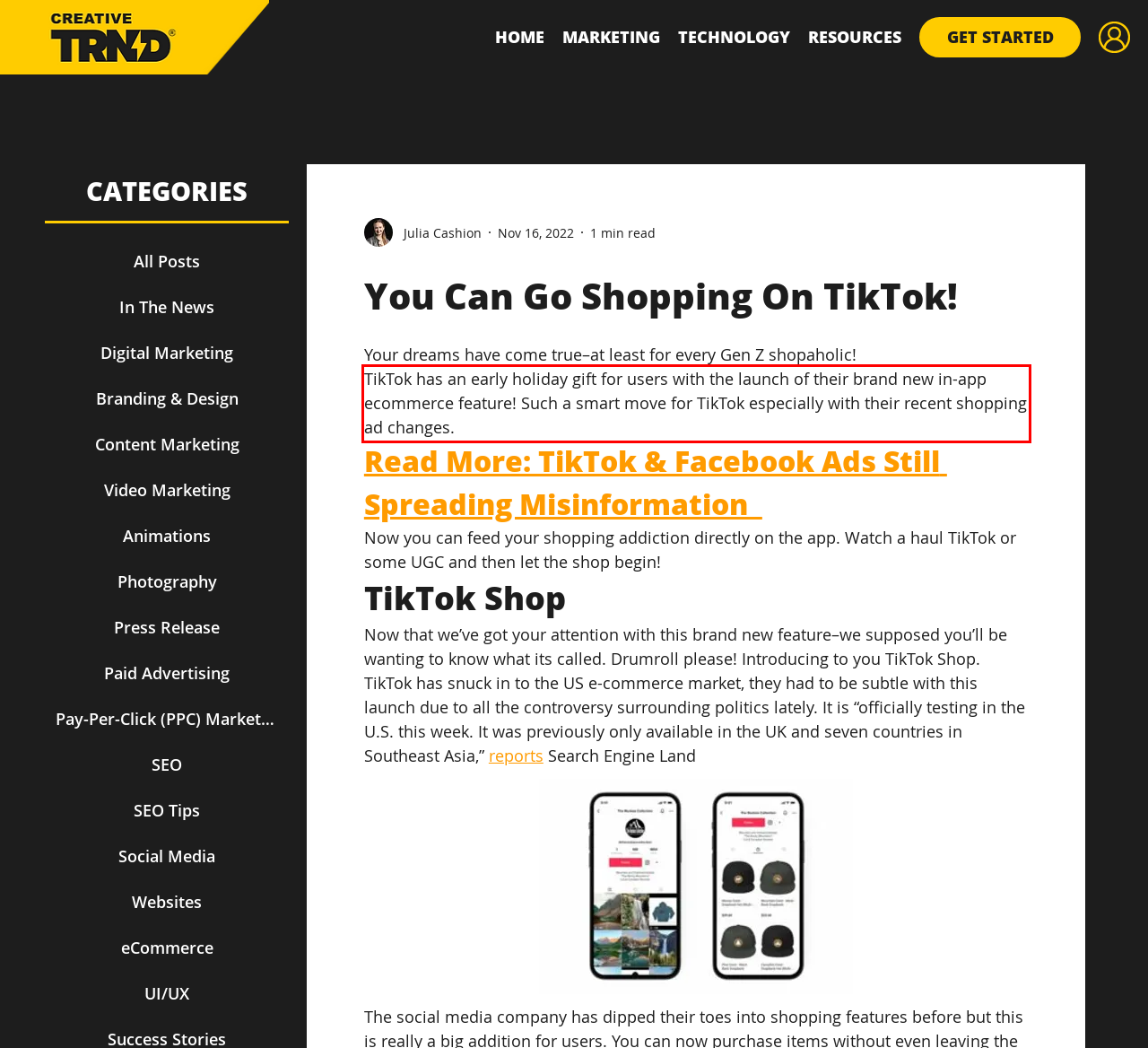You are looking at a screenshot of a webpage with a red rectangle bounding box. Use OCR to identify and extract the text content found inside this red bounding box.

TikTok has an early holiday gift for users with the launch of their brand new in-app ecommerce feature! Such a smart move for TikTok especially with their recent shopping ad changes.